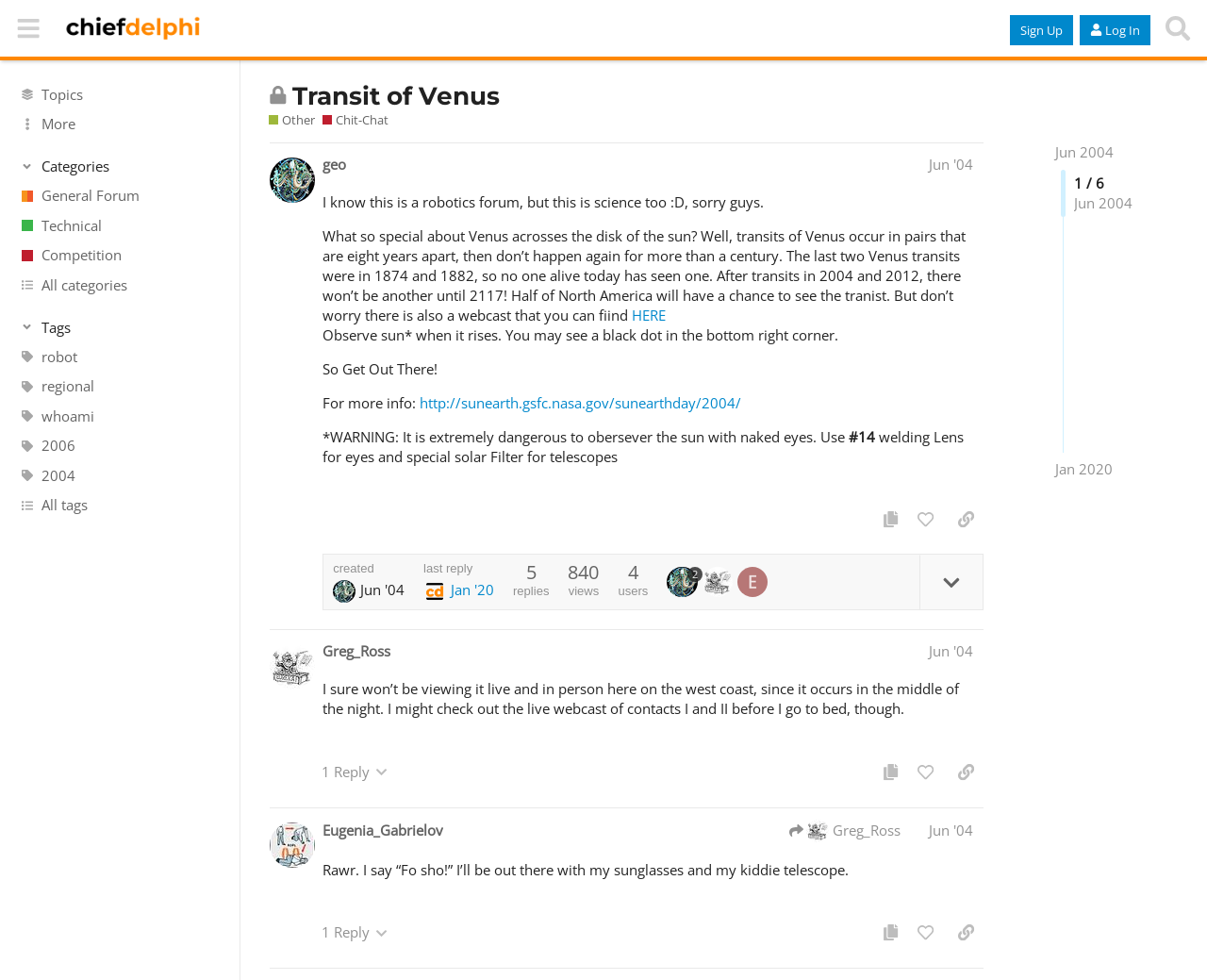Reply to the question with a brief word or phrase: What is the warning about observing the sun?

Use special filter